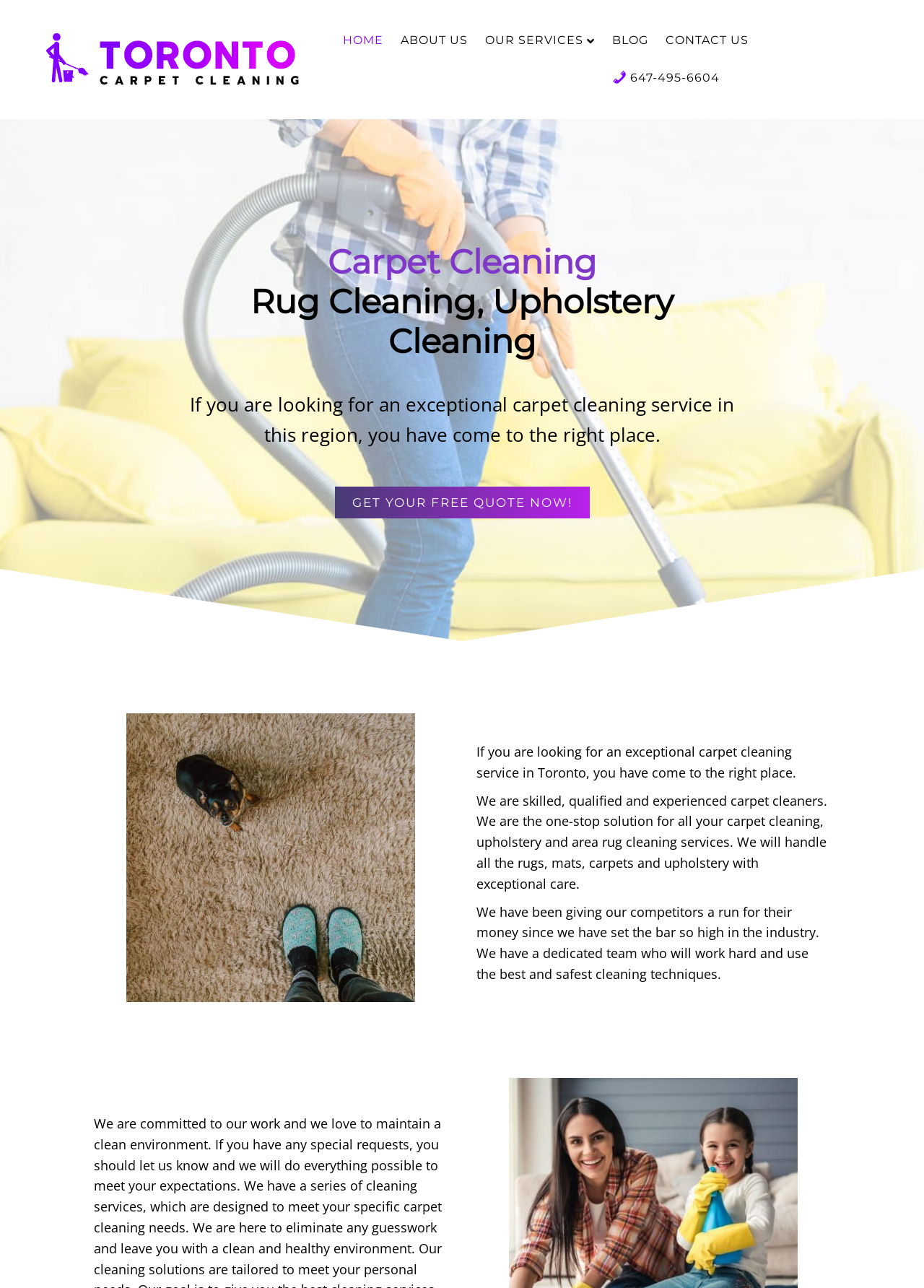Find the coordinates for the bounding box of the element with this description: "Lifestyle".

None